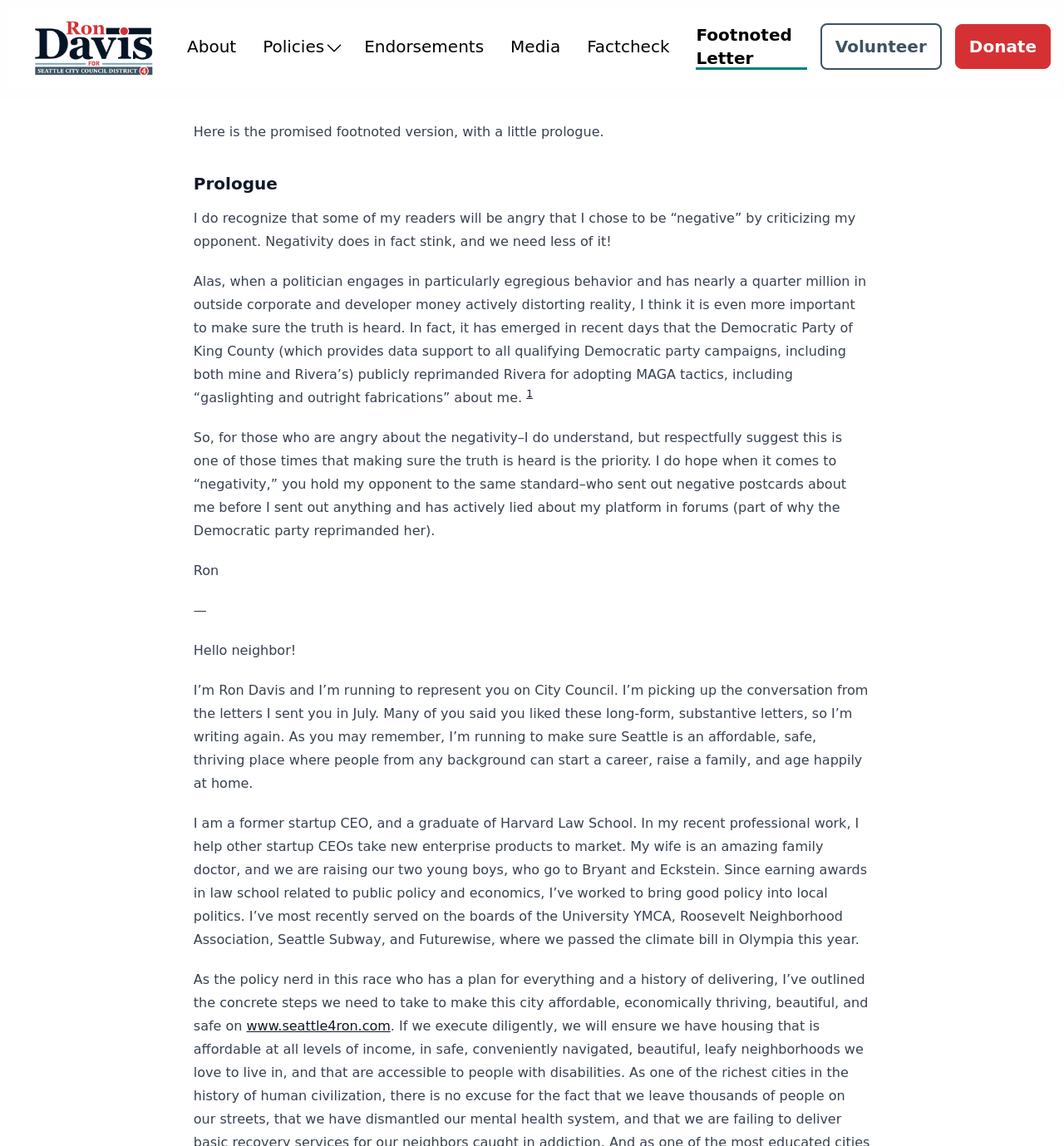Can you show the bounding box coordinates of the region to click on to complete the task described in the instruction: "Click the 'Policies' button"?

[0.247, 0.031, 0.317, 0.051]